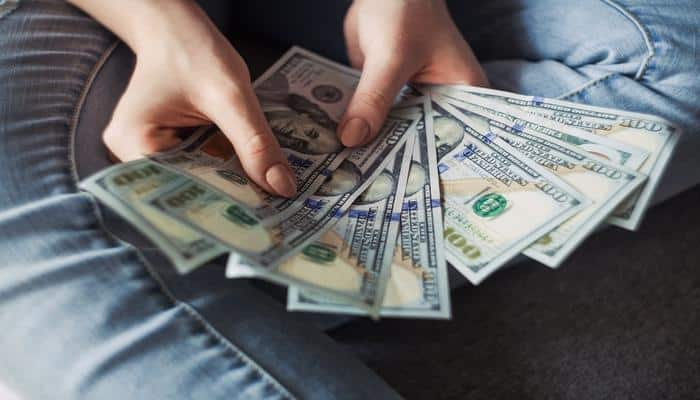What color hues are represented on the $100 bills? From the image, respond with a single word or brief phrase.

Green and blue